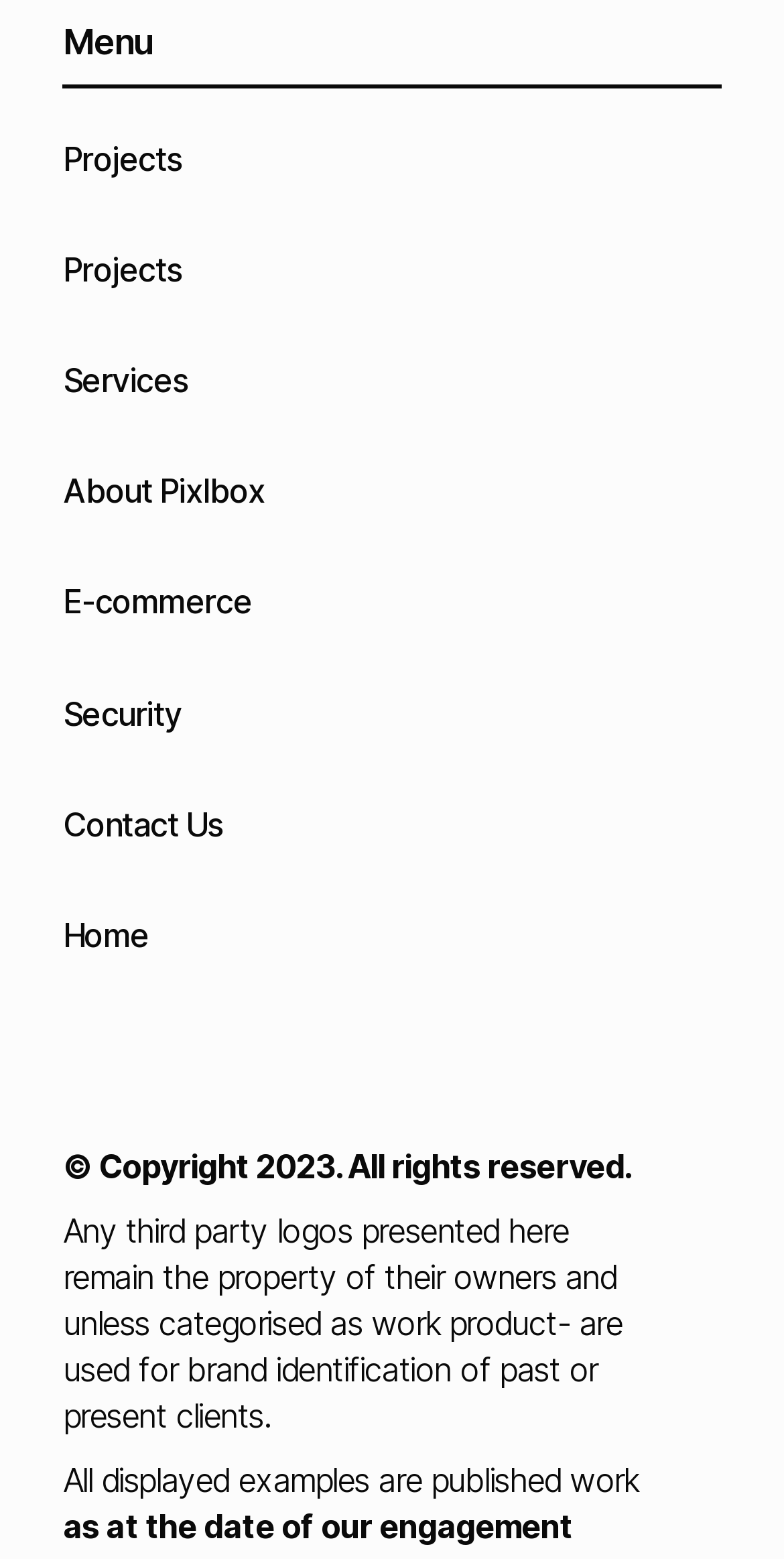Please give a succinct answer to the question in one word or phrase:
What is the first menu item?

Projects